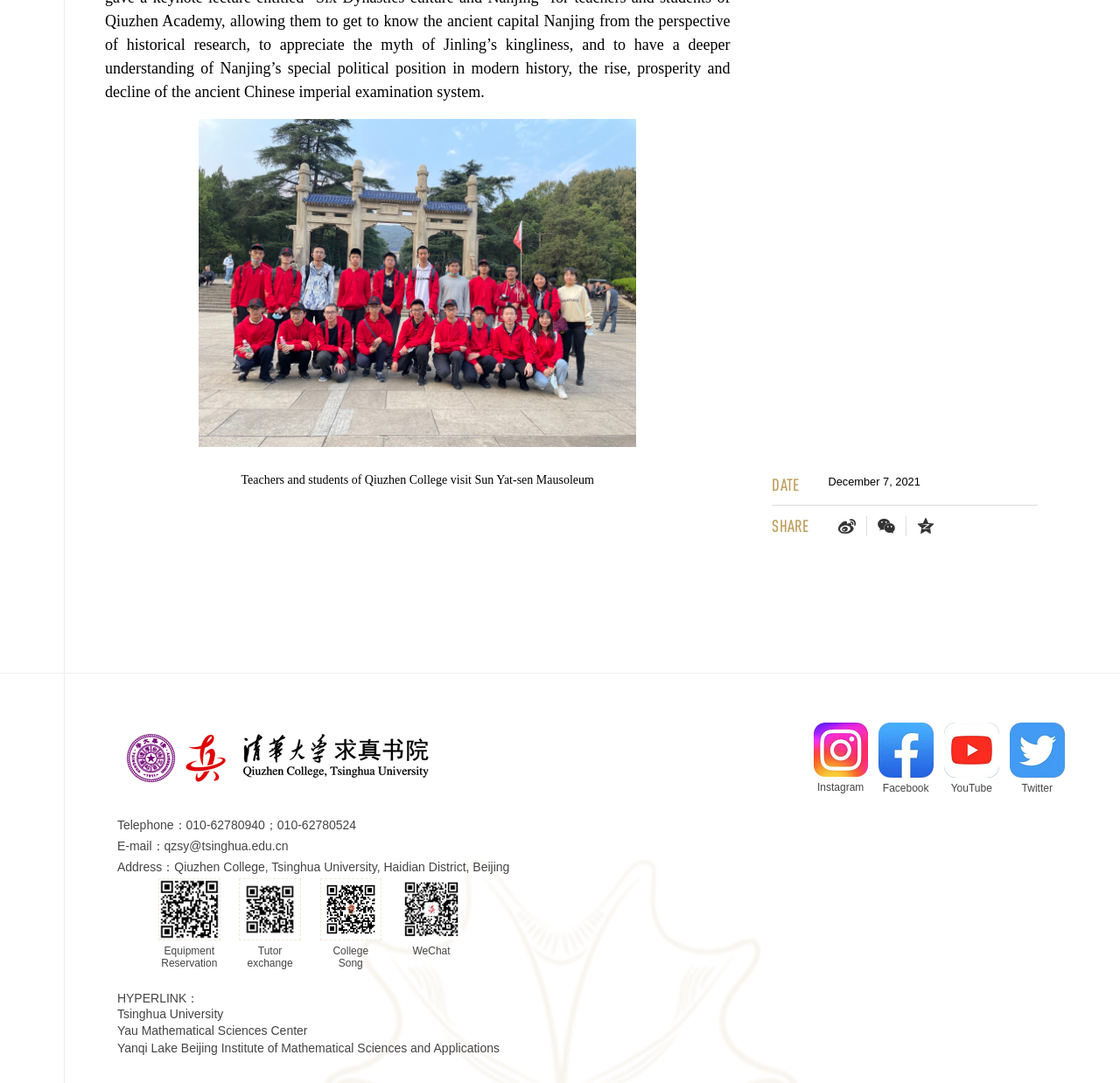Given the description "parent_node: College Song", determine the bounding box of the corresponding UI element.

[0.286, 0.811, 0.341, 0.895]